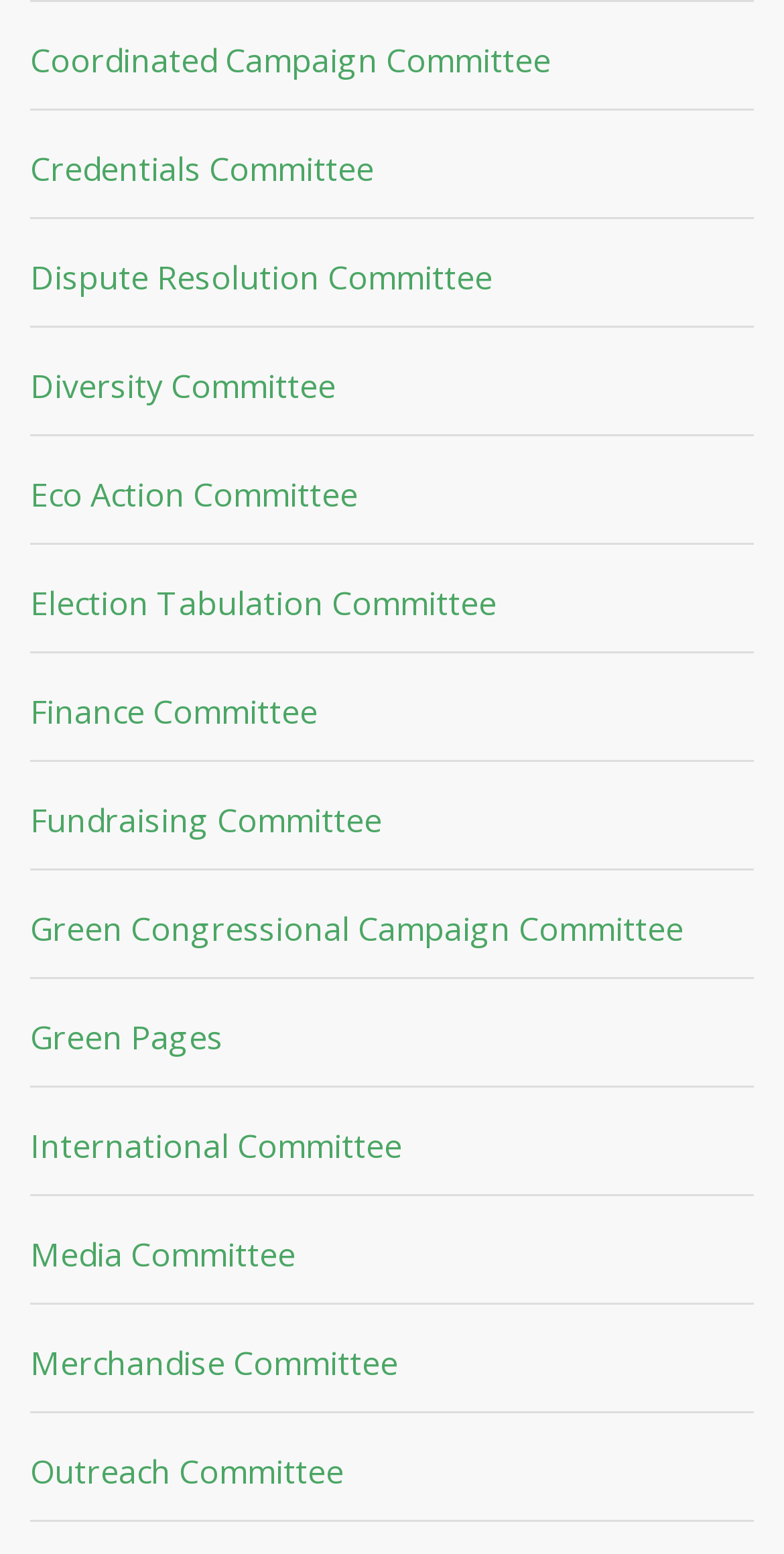What are the committees listed on this webpage?
From the details in the image, answer the question comprehensively.

By examining the links on the webpage, I can see that there are multiple committees listed, including Coordinated Campaign Committee, Credentials Committee, Dispute Resolution Committee, and many others. These committees are likely related to the Green Party and its activities.